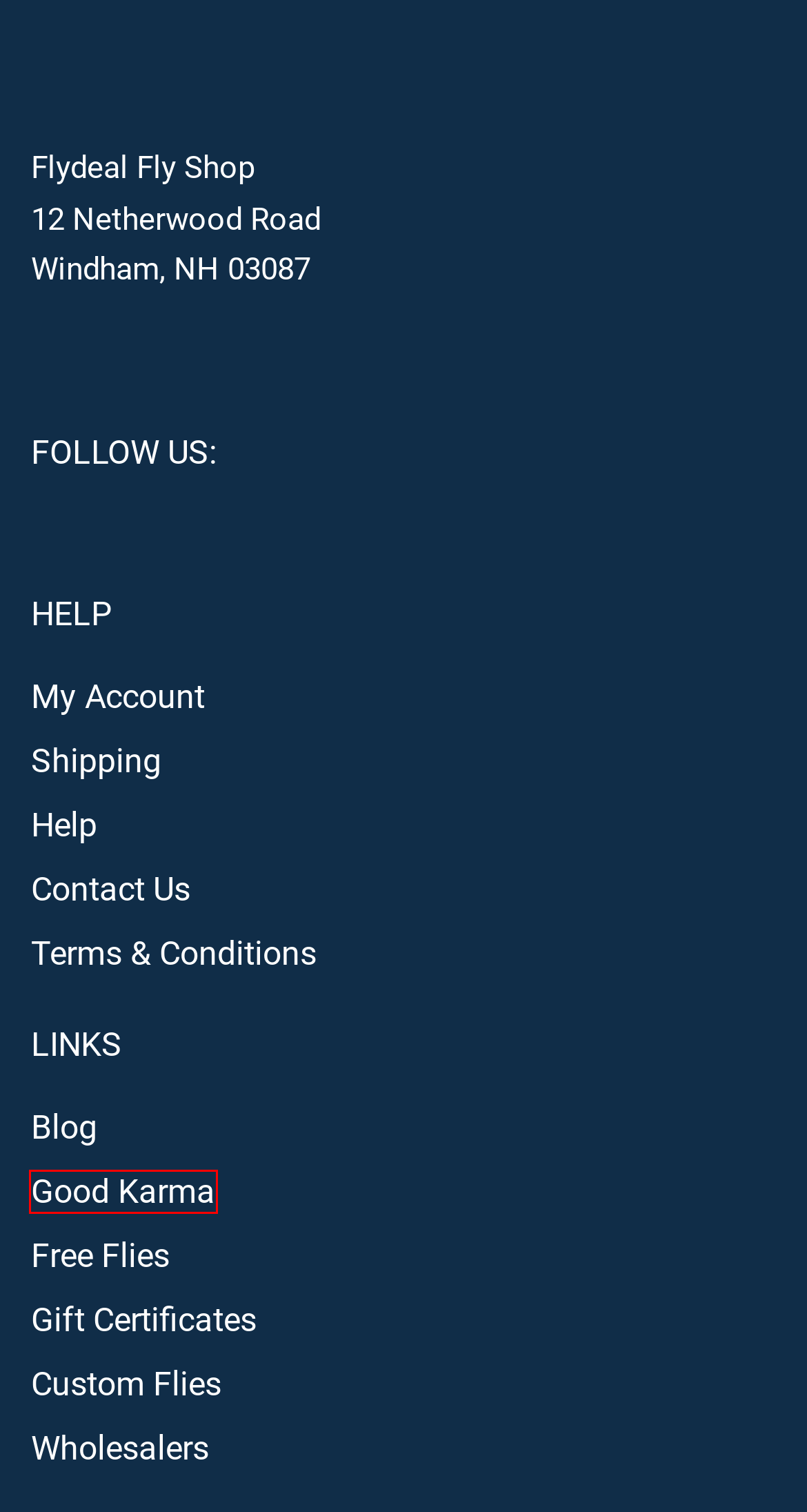Using the screenshot of a webpage with a red bounding box, pick the webpage description that most accurately represents the new webpage after the element inside the red box is clicked. Here are the candidates:
A. Blue Winged Olive (Mayfly) & Adams Dry Fishing Flies
B. The Stimulator, and other Stonefly Fishing Fly Patterns
C. Nymph Fishing Flies for Trout
D. Caddis Fishing Fly Patterns: Elkhair, Emergers, Dry Flies
E. Caddis Pupa Fishing Fly Patterns: Soft Hackle / Wet Flies
F. Fly Deal Flies: Good Karma
G. Sculpin, Marabou Muddler, and other Streamer Fly Patterns
H. Humpy Fly Patterns and the Royal Wulff: Dry Flies

F